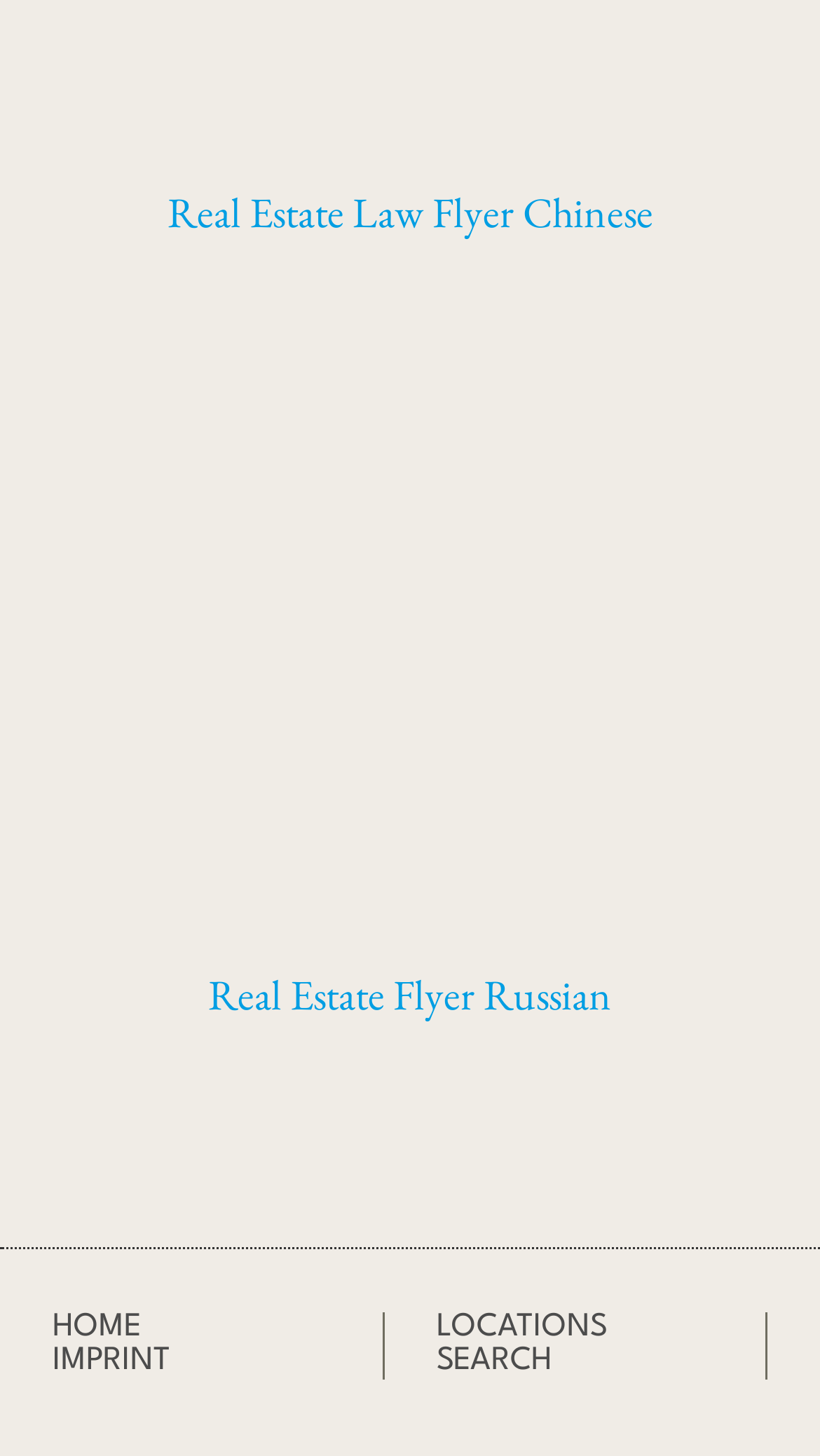How many real estate flyers are available in different languages?
Please give a detailed and thorough answer to the question, covering all relevant points.

The question is asking about the number of real estate flyers available in different languages. By analyzing the OCR text of the links, we can see that there are two real estate flyers available in different languages, namely Chinese and Russian.